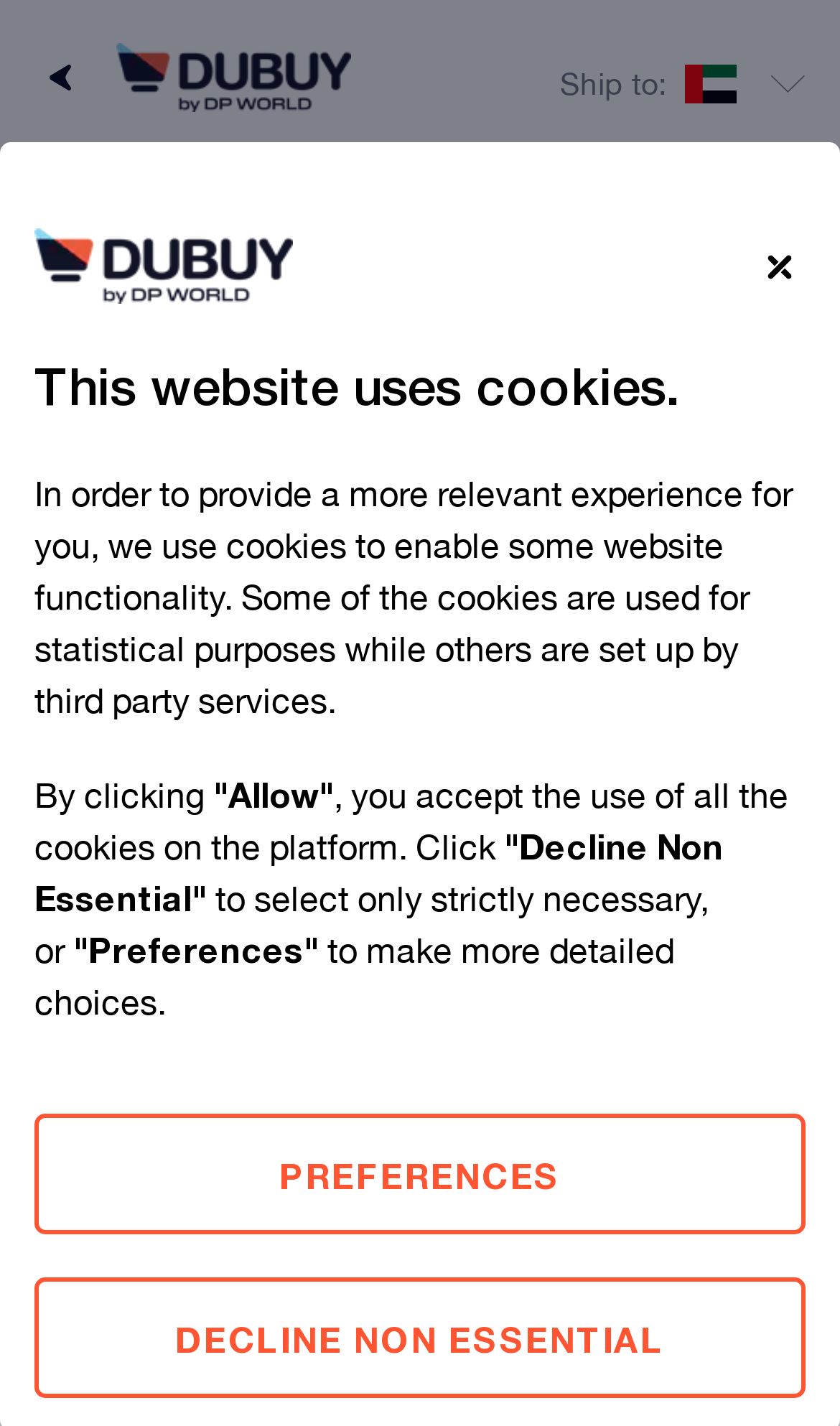Specify the bounding box coordinates of the area that needs to be clicked to achieve the following instruction: "Contact us".

[0.757, 0.798, 0.932, 0.882]